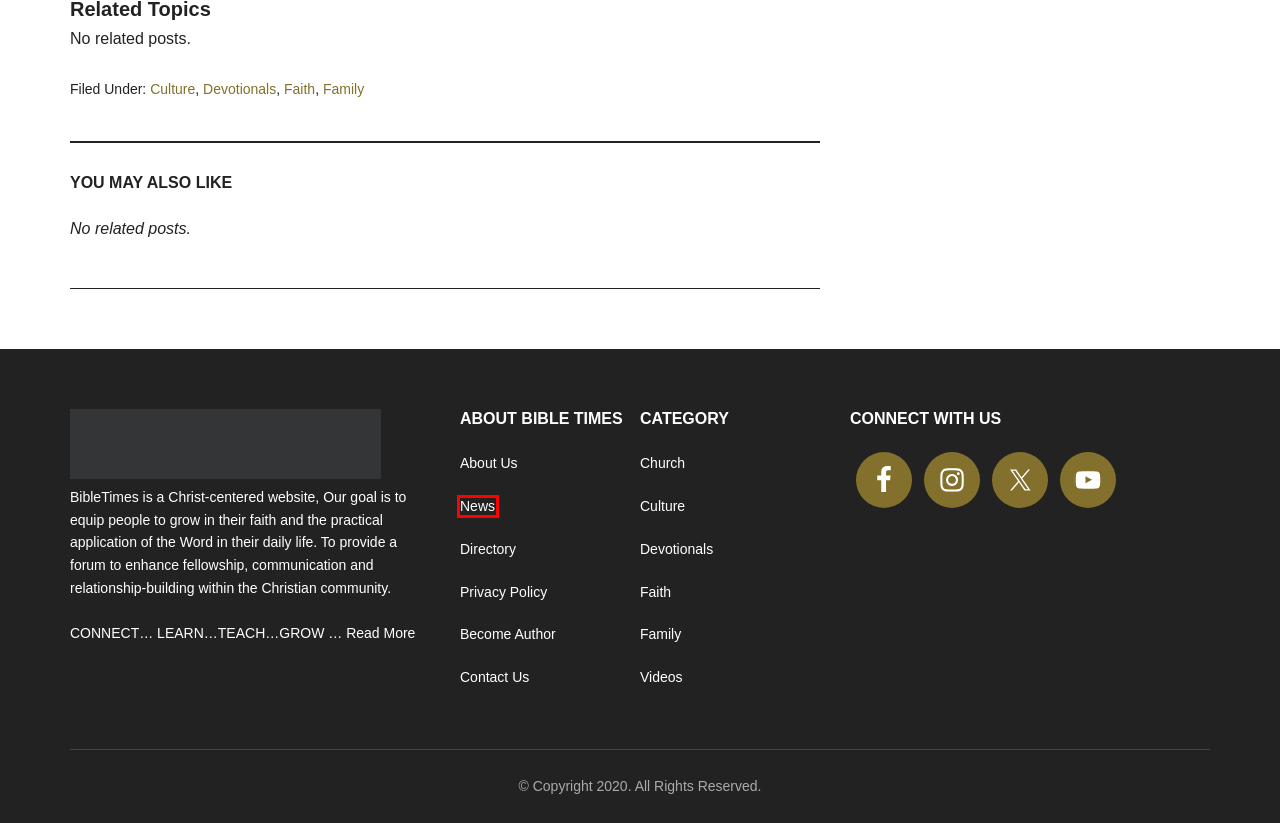Observe the screenshot of a webpage with a red bounding box around an element. Identify the webpage description that best fits the new page after the element inside the bounding box is clicked. The candidates are:
A. News » Bibletimes
B. I am interested in becoming a BibleTimes author » Bibletimes
C. Videos » Bibletimes
D. About Us » Bibletimes
E. Christianity Today Magazine
F. Privacy Policy » Bibletimes
G. Christian Living » Bibletimes
H. Contact Us » Bibletimes

A